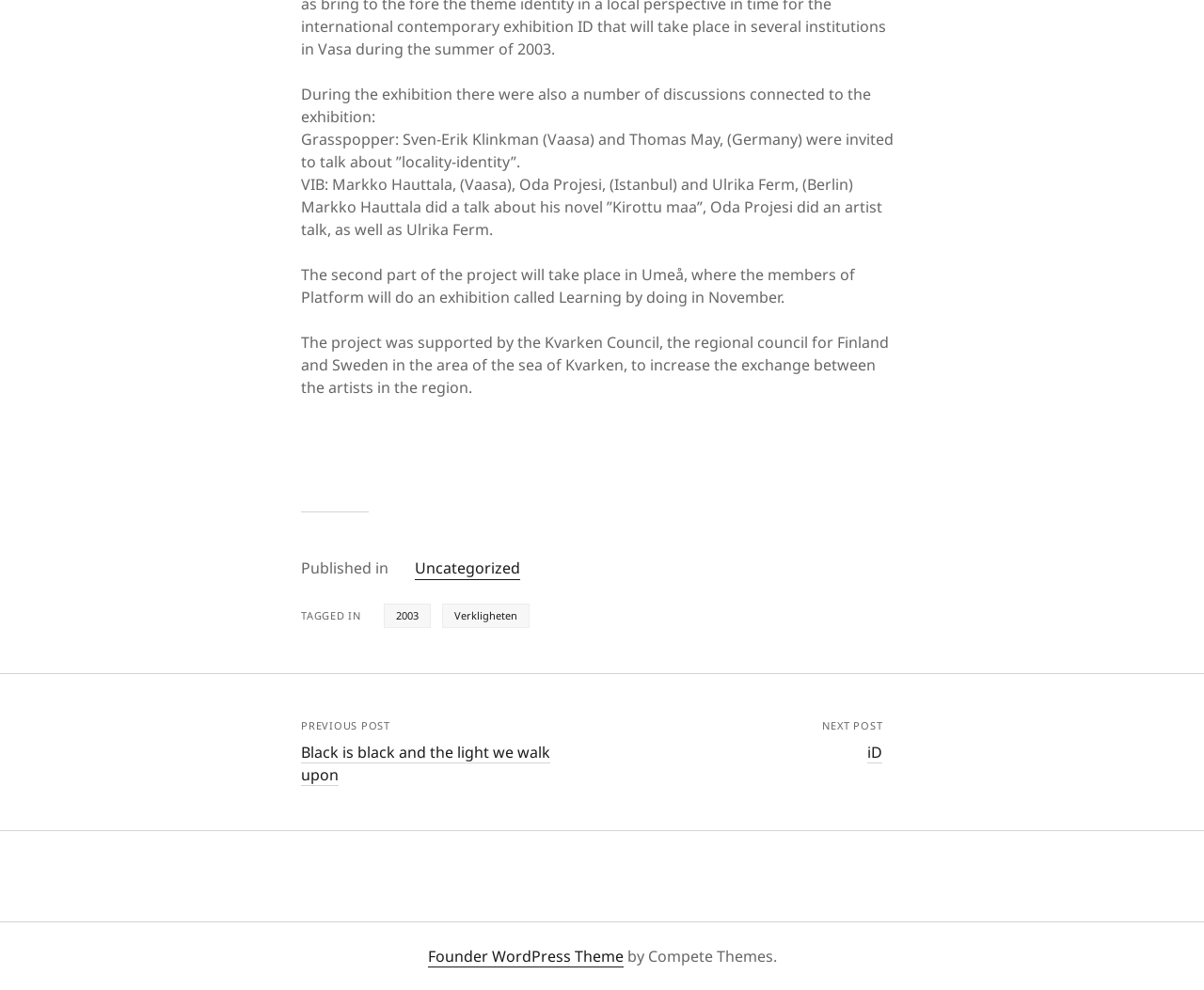Give the bounding box coordinates for this UI element: "Founder WordPress Theme". The coordinates should be four float numbers between 0 and 1, arranged as [left, top, right, bottom].

[0.355, 0.955, 0.518, 0.977]